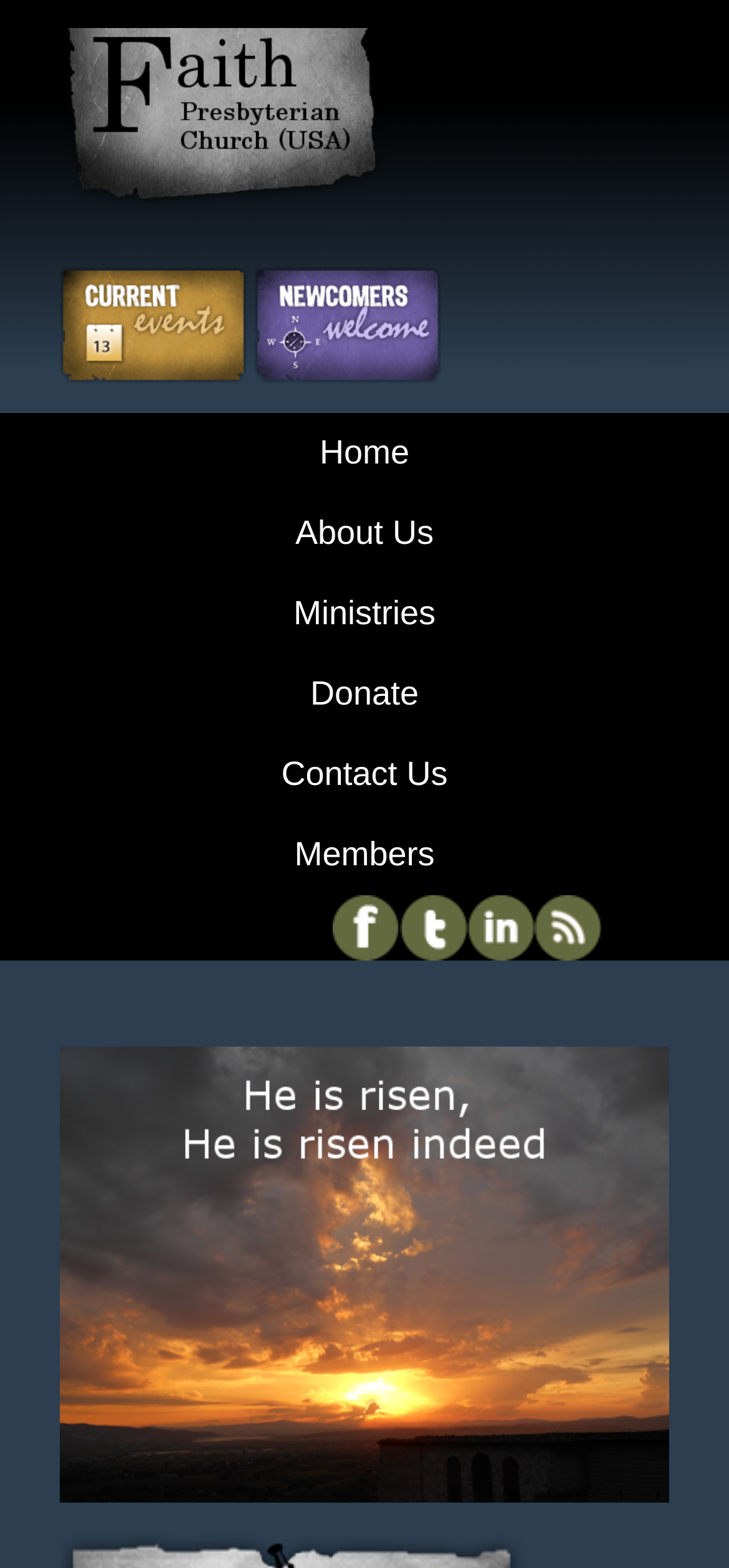Find and provide the bounding box coordinates for the UI element described with: "alt="RSS"".

[0.734, 0.578, 0.826, 0.602]